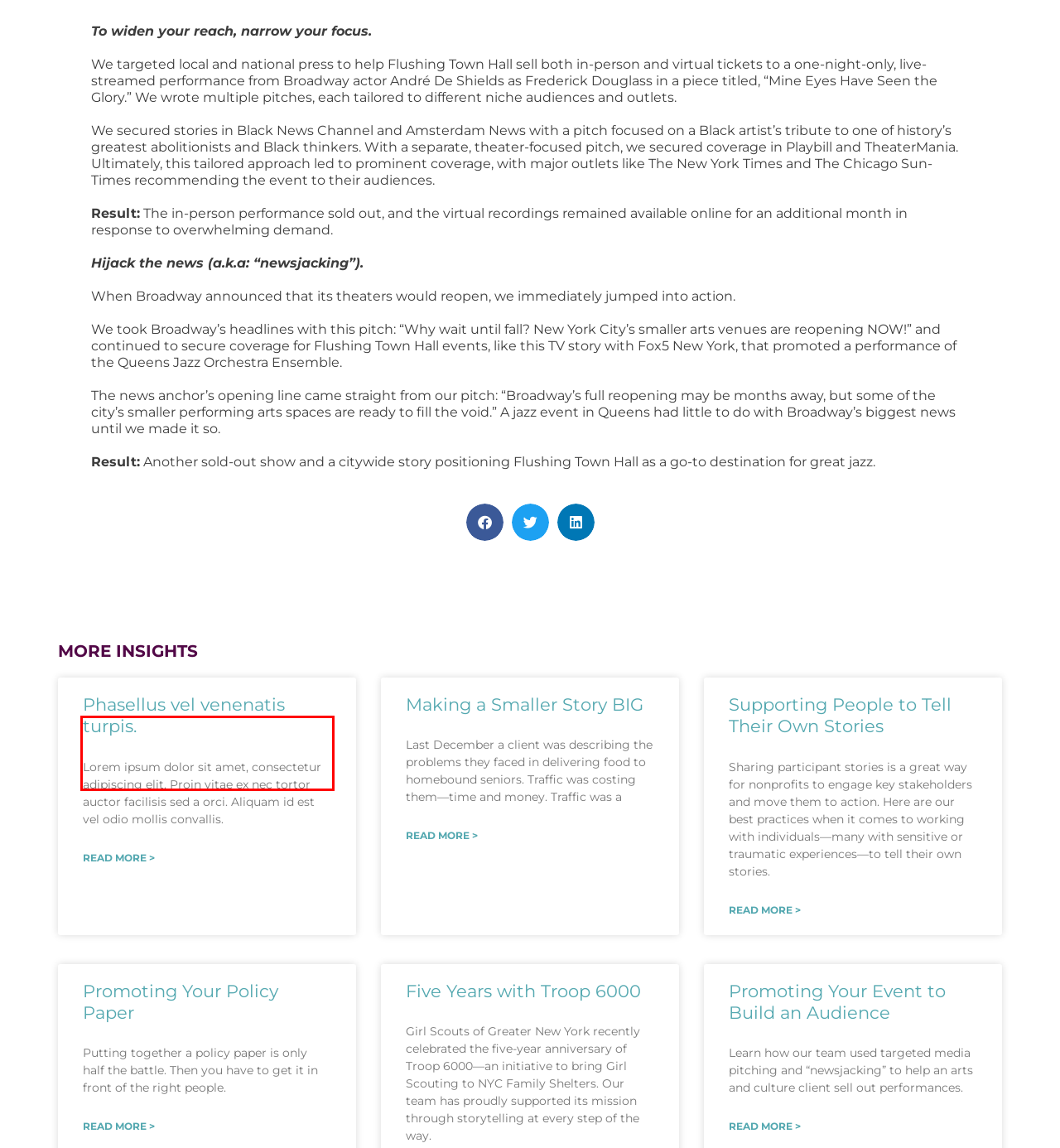Using the provided screenshot of a webpage, recognize the text inside the red rectangle bounding box by performing OCR.

Lorem ipsum dolor sit amet, consectetur adipiscing elit. Proin vitae ex nec tortor auctor facilisis sed a orci. Aliquam id est vel odio mollis convallis.